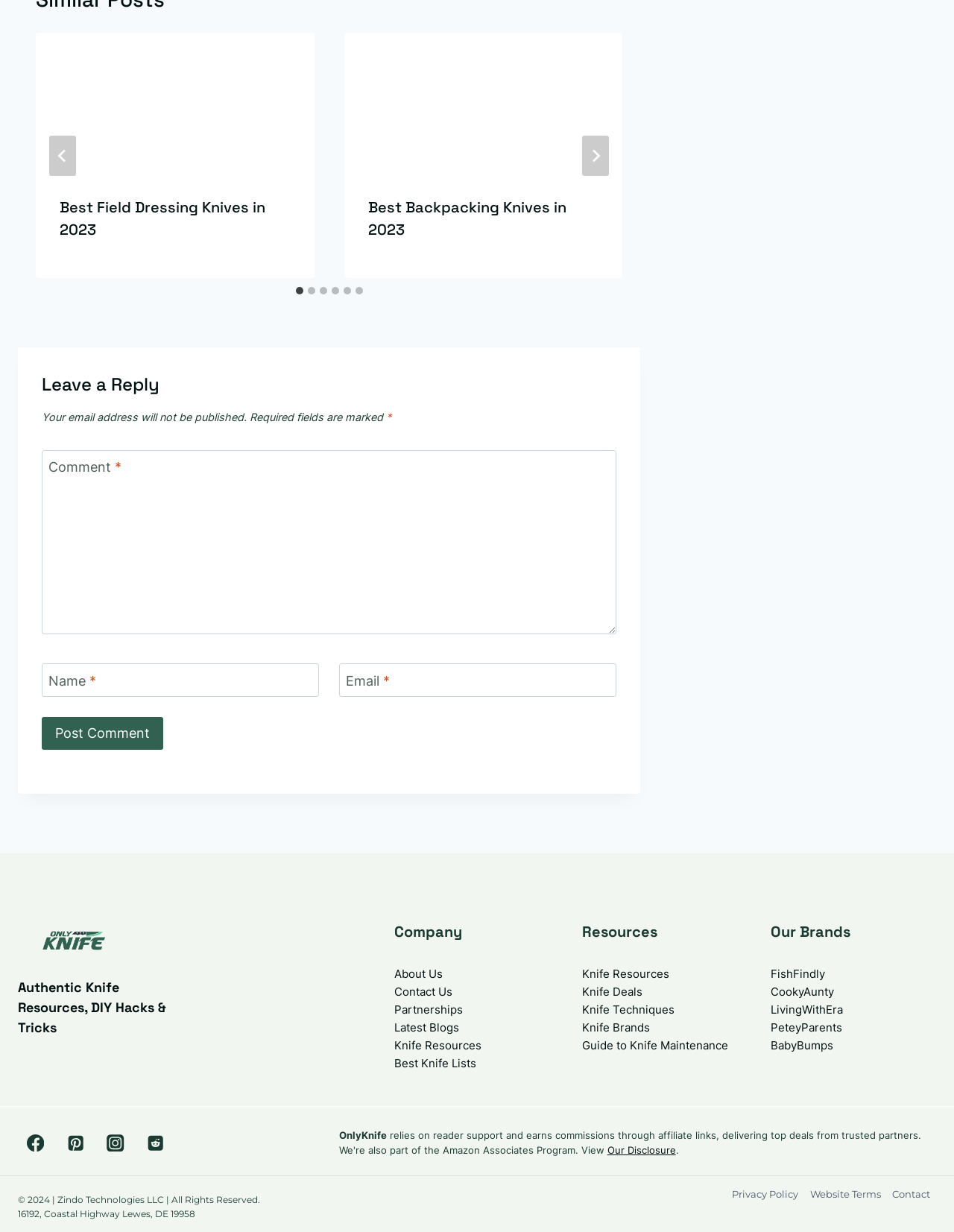Please find the bounding box coordinates for the clickable element needed to perform this instruction: "Follow on Facebook".

[0.019, 0.913, 0.055, 0.942]